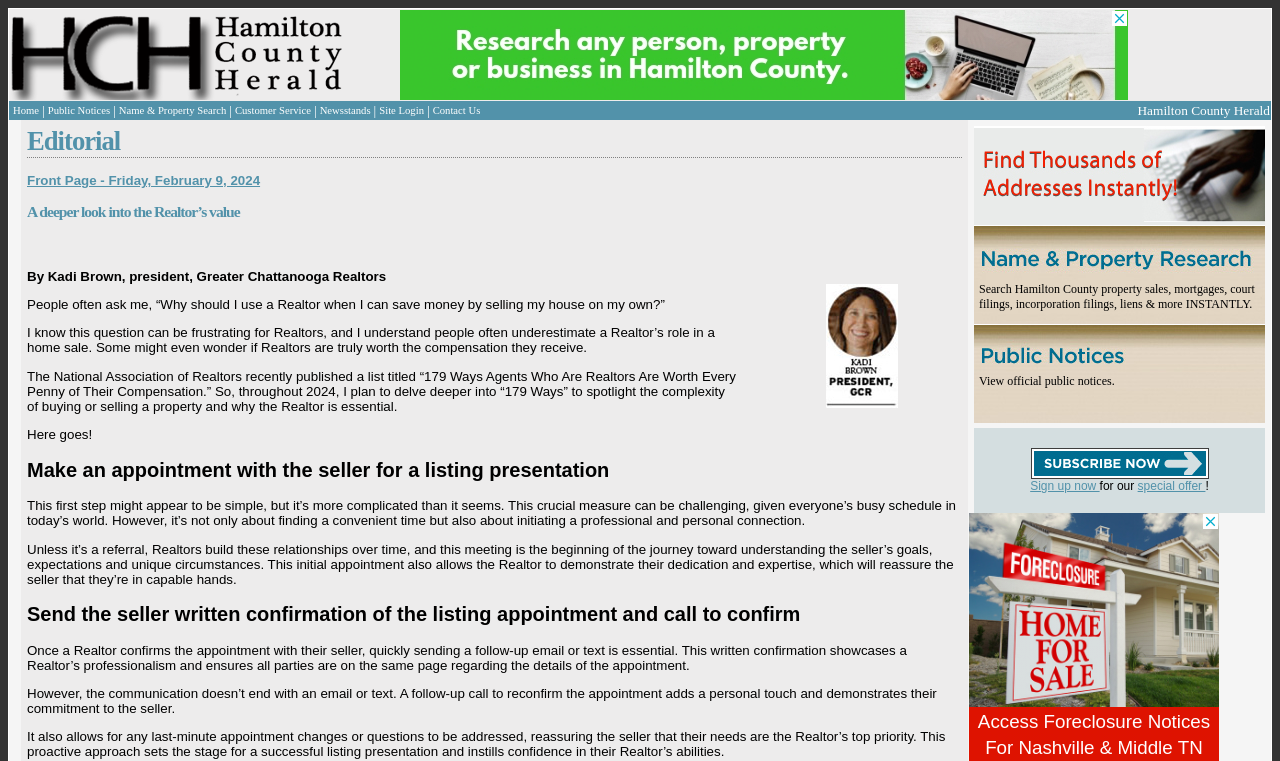Specify the bounding box coordinates of the area to click in order to follow the given instruction: "follow the link 'limited precision'."

None